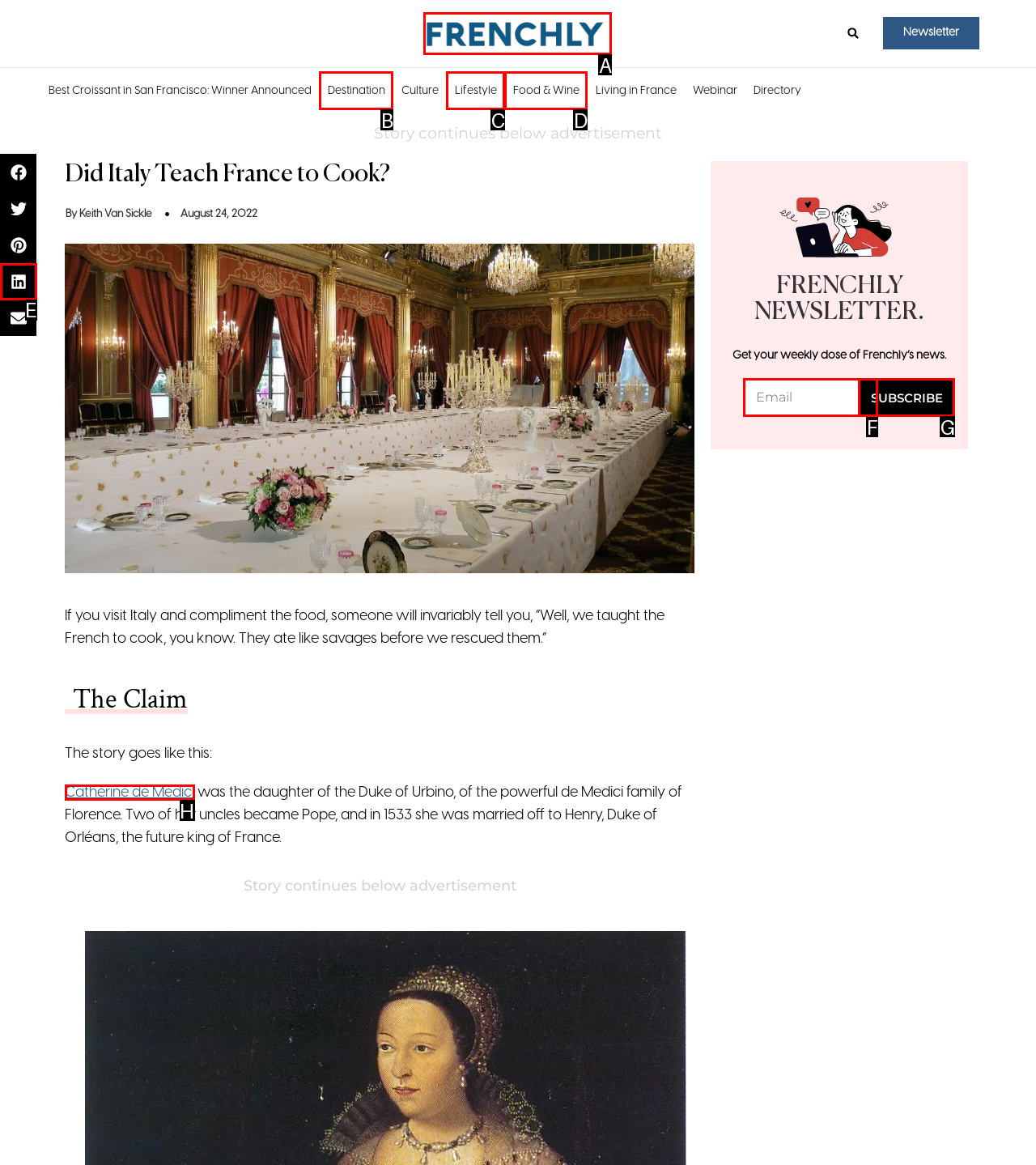Identify the HTML element that best matches the description: Destination. Provide your answer by selecting the corresponding letter from the given options.

B